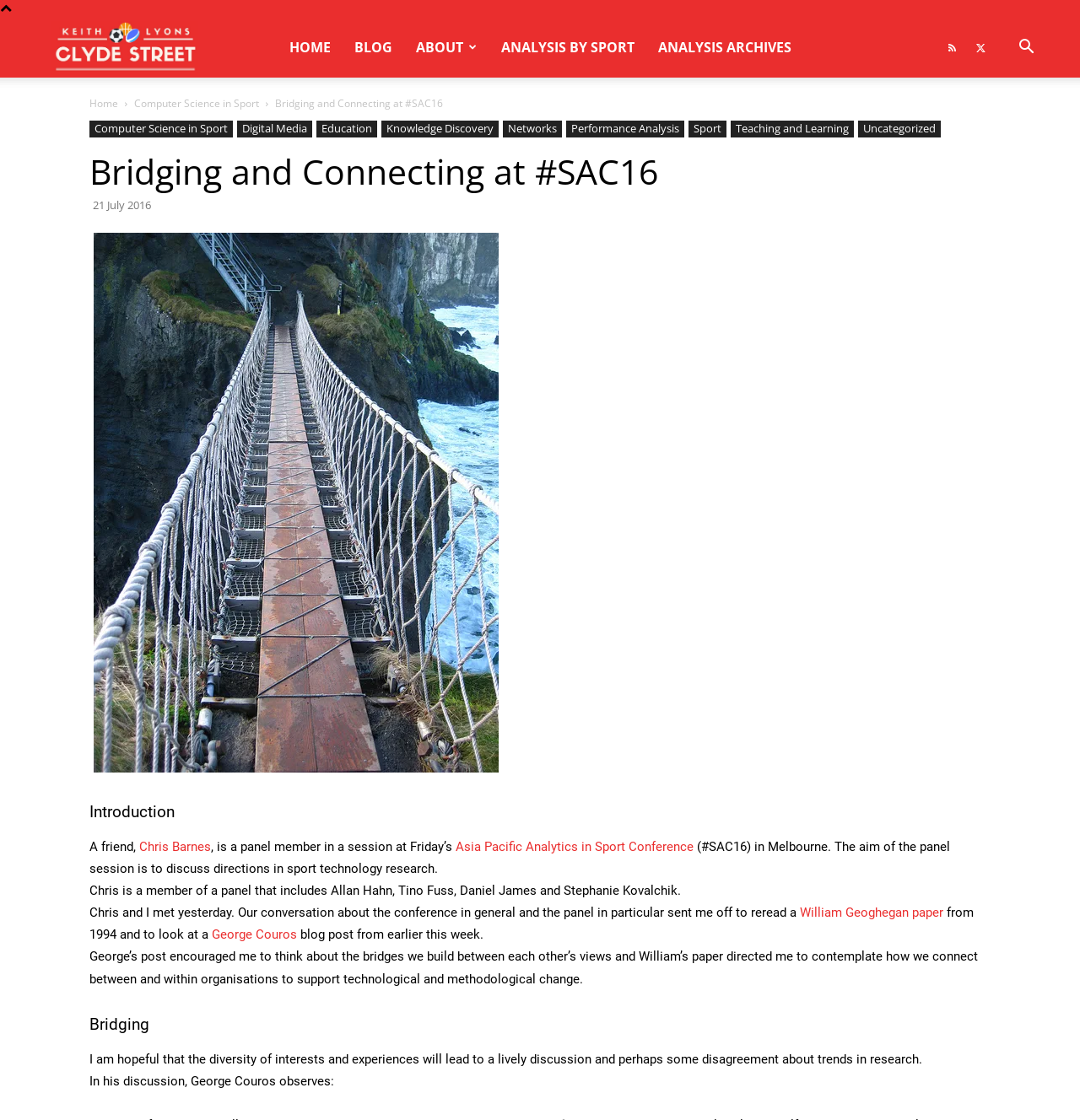Identify and provide the bounding box for the element described by: "Nicole Roney".

None